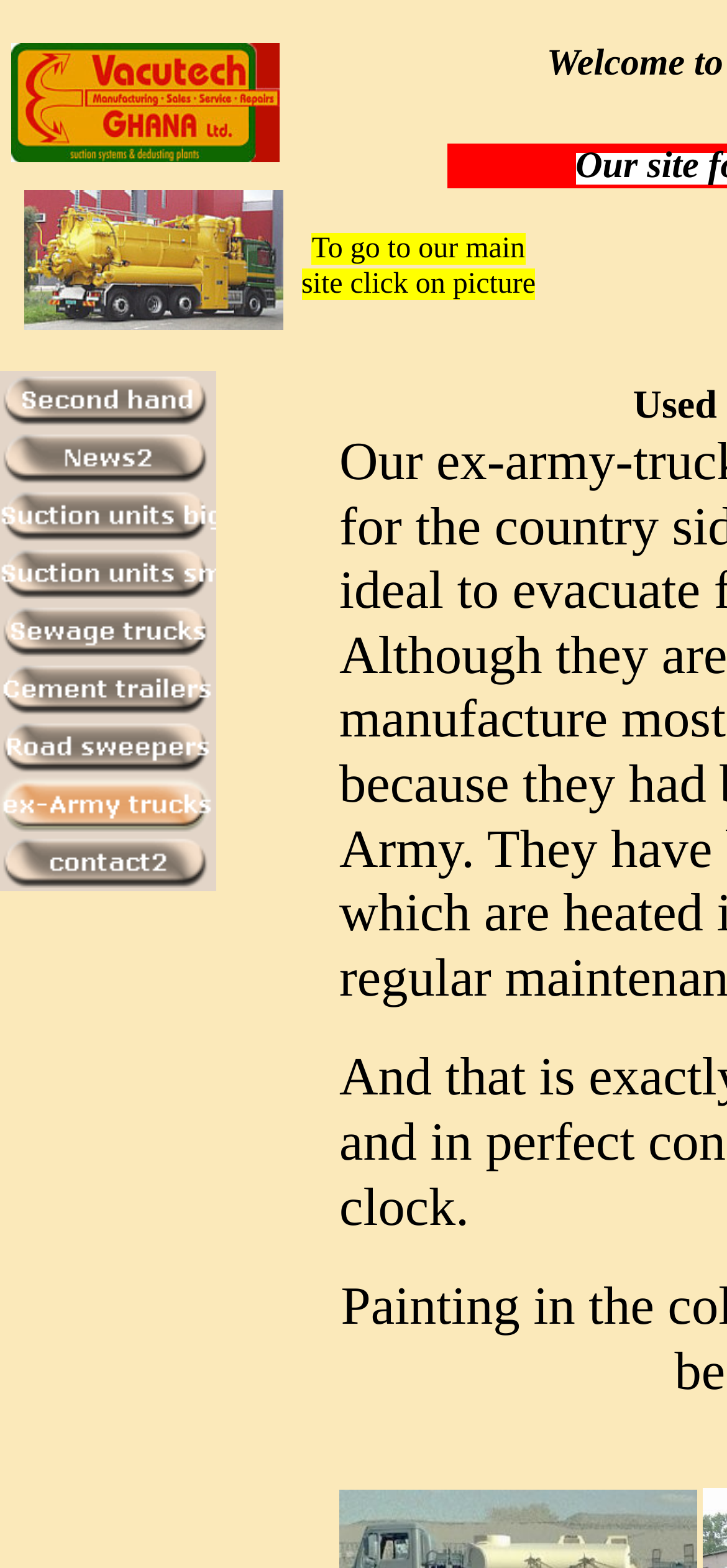Locate the coordinates of the bounding box for the clickable region that fulfills this instruction: "Browse Second hand options".

[0.0, 0.237, 0.297, 0.273]